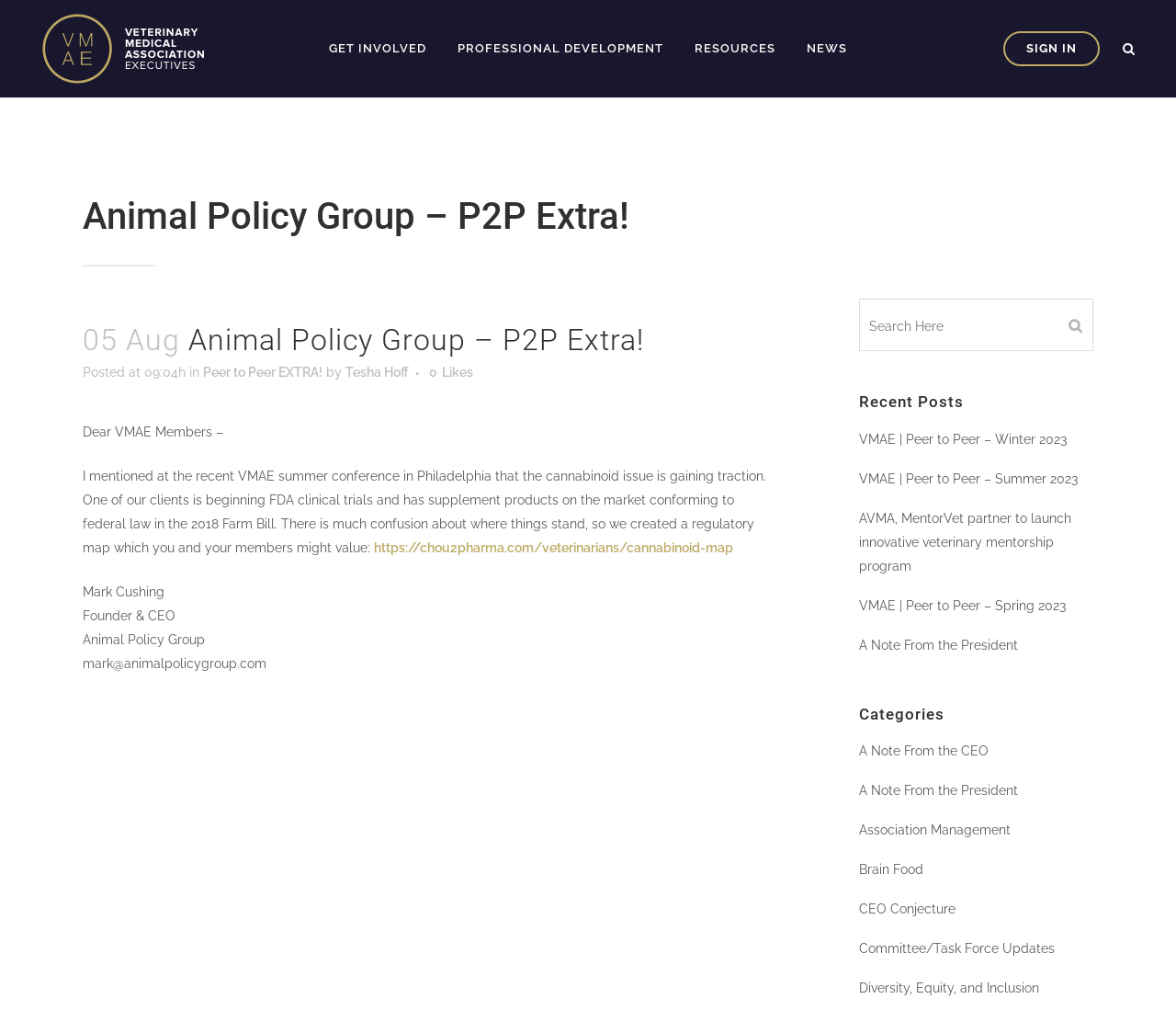How many links are there in the 'Recent Posts' section?
Use the image to give a comprehensive and detailed response to the question.

The 'Recent Posts' section is located at the bottom of the webpage and contains four links: 'VMAE | Peer to Peer – Winter 2023', 'VMAE | Peer to Peer – Summer 2023', 'AVMA, MentorVet partner to launch innovative veterinary mentorship program', and 'VMAE | Peer to Peer – Spring 2023'.